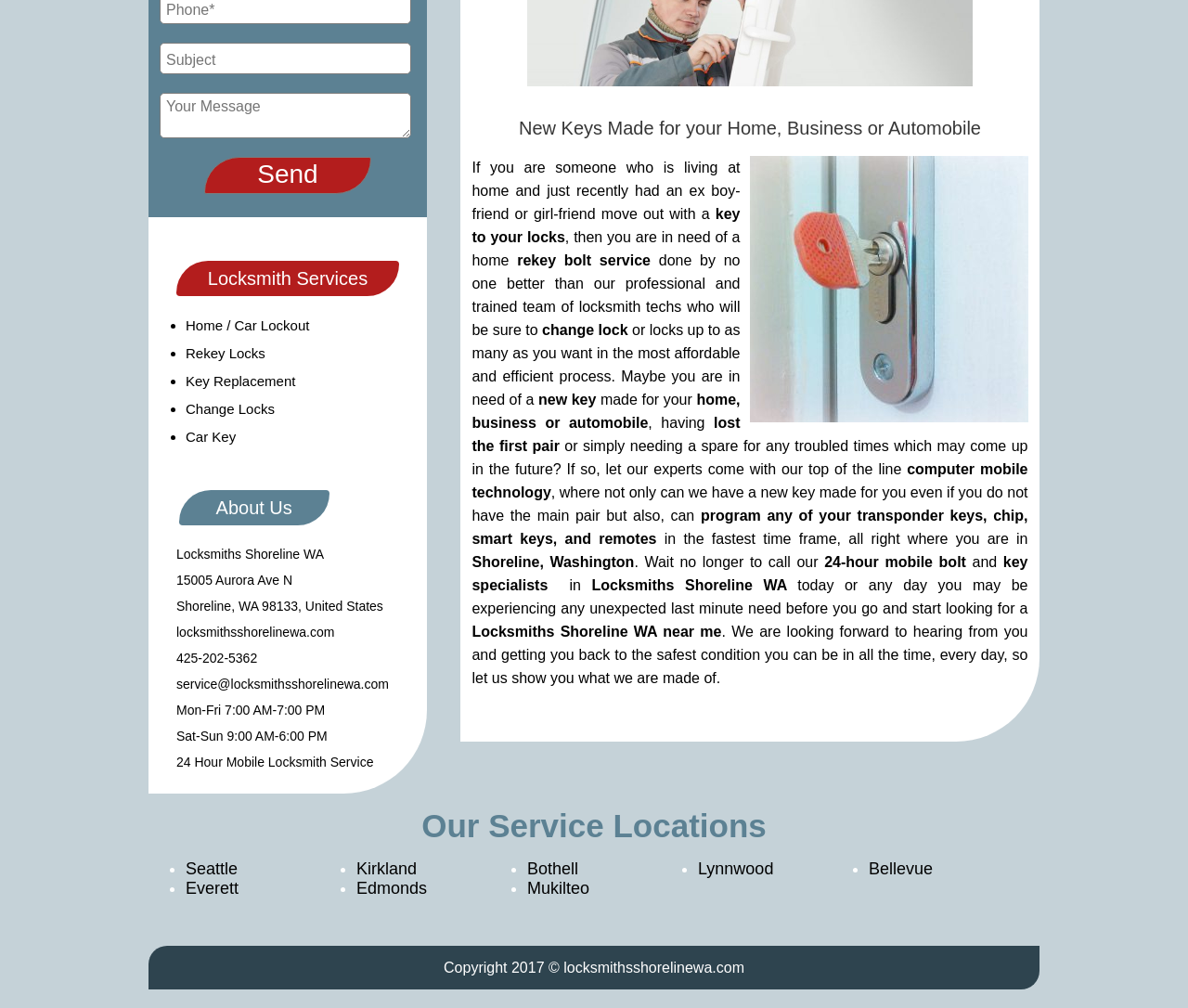Mark the bounding box of the element that matches the following description: "425-202-5362".

[0.148, 0.645, 0.217, 0.66]